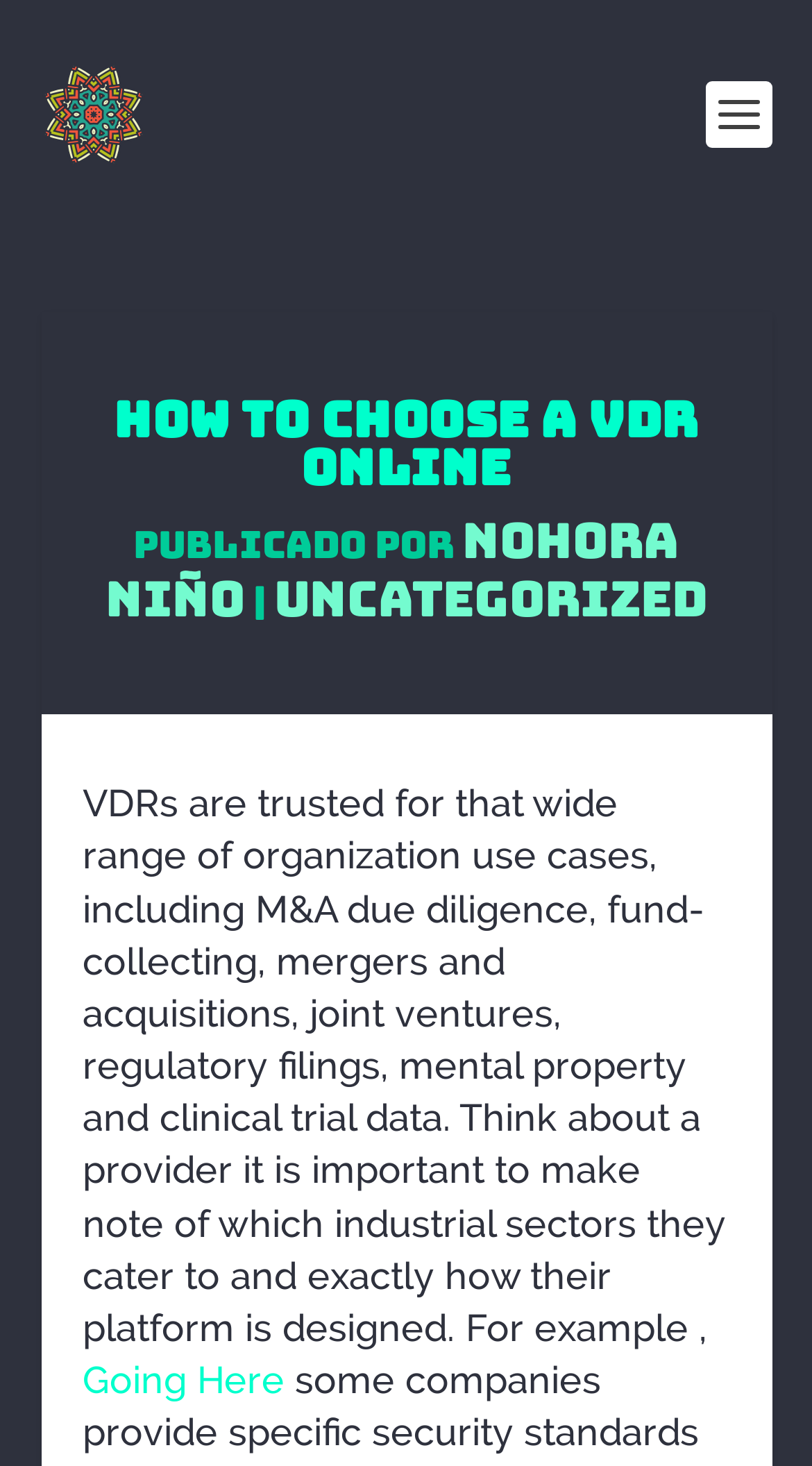Please find the bounding box for the following UI element description. Provide the coordinates in (top-left x, top-left y, bottom-right x, bottom-right y) format, with values between 0 and 1: Home

None